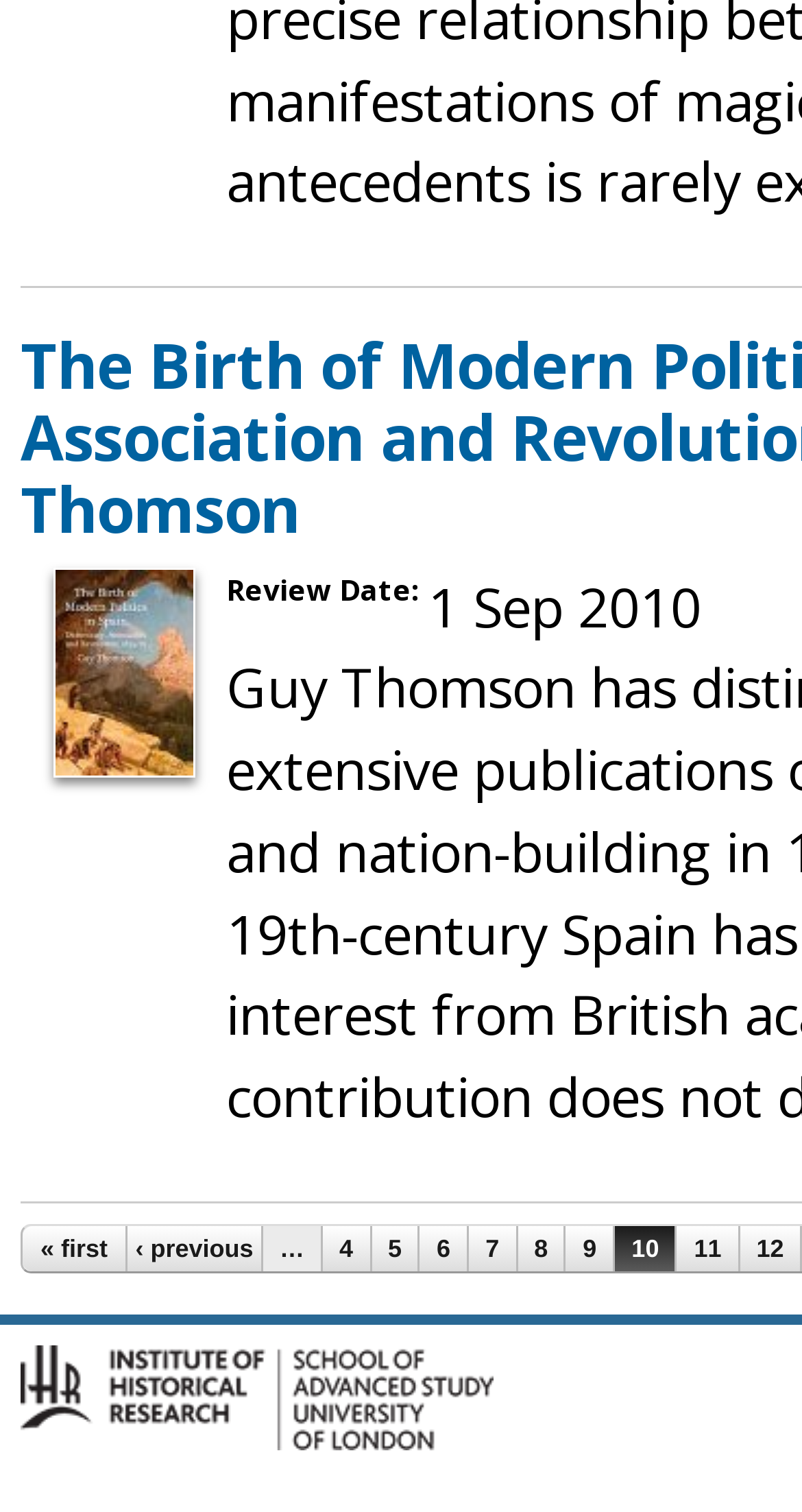Pinpoint the bounding box coordinates of the clickable element needed to complete the instruction: "visit IHR Logo". The coordinates should be provided as four float numbers between 0 and 1: [left, top, right, bottom].

[0.026, 0.932, 0.615, 0.958]